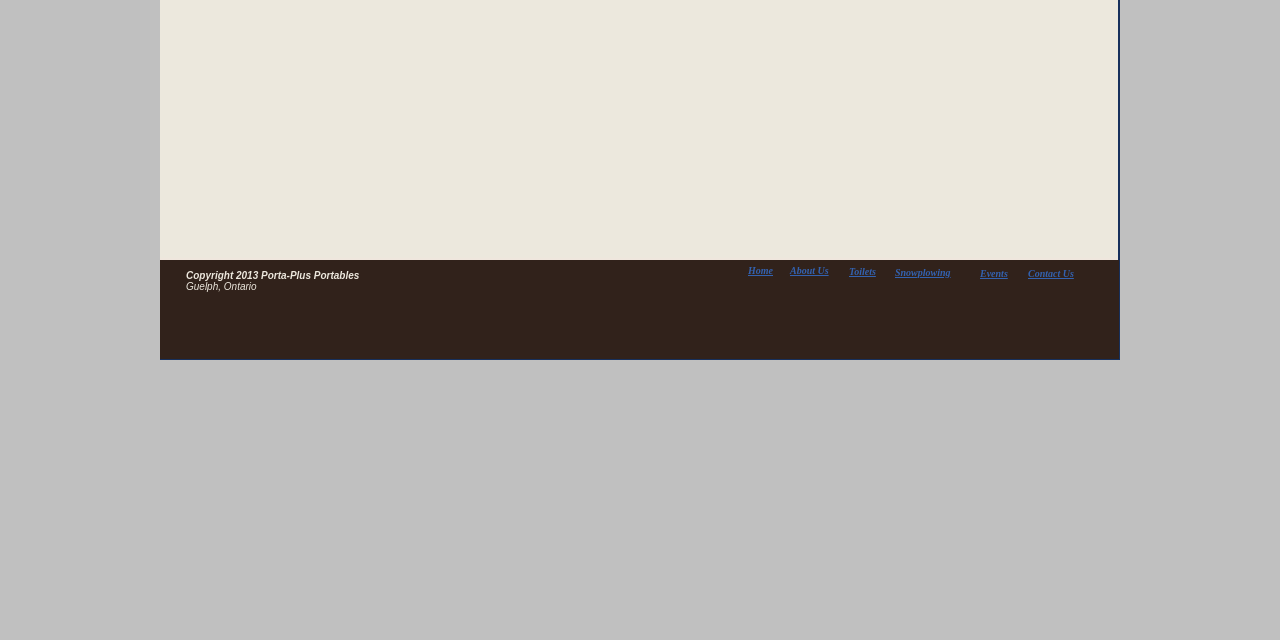Determine the bounding box coordinates for the HTML element described here: "Snowplowing".

[0.699, 0.417, 0.743, 0.434]